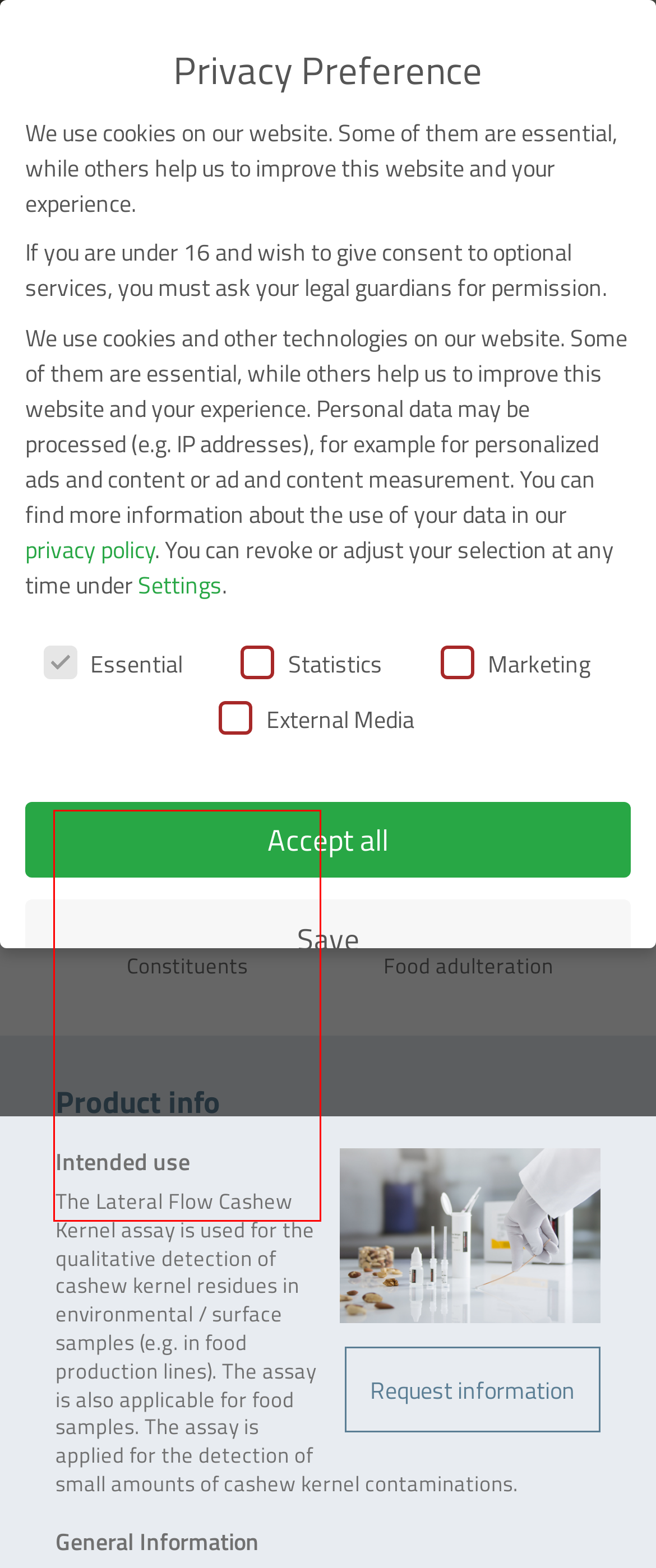Review the screenshot of a webpage which includes a red bounding box around an element. Select the description that best fits the new webpage once the element in the bounding box is clicked. Here are the candidates:
A. Constituents analysis: Precise determination of acid, sugar, alcohol content
B. Food & Feed Analysis - a division of R-Biopharm AG
C. Imprint - R-Biopharm AG
D. Nutrition Care - A division of R-Biopharm AG
E. Comprehensive Privacy Policy - R-Biopharm AG
F. Food adulteration: Modern analytical methods for detection of food fraud
G. Clinical Diagnostics: Efficient Diagnostic Solutions by R-Biopharm
H. R-Biopharm AG: Test solutions for clinical diagnostics and food analysis

A